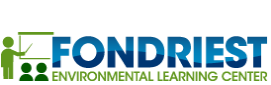Give a thorough caption of the image, focusing on all visible elements.

The image features the logo of the Fondriest Environmental Learning Center, showcasing the organization’s commitment to environmental education. The design incorporates a stylized educator figure holding a presentation board, symbolizing learning and knowledge sharing. Accompanying the educator are two figures representing students or participants, reinforcing the center’s focus on inclusive education. The name "Fondriest" is prominently displayed in blue, suggesting trust and professionalism, while "Environmental Learning Center" appears in green, highlighting the organization's dedication to environmental science and stewardship. The overall design suggests a vibrant and engaging atmosphere conducive to learning and discovery in the field of environmental measurement and management.